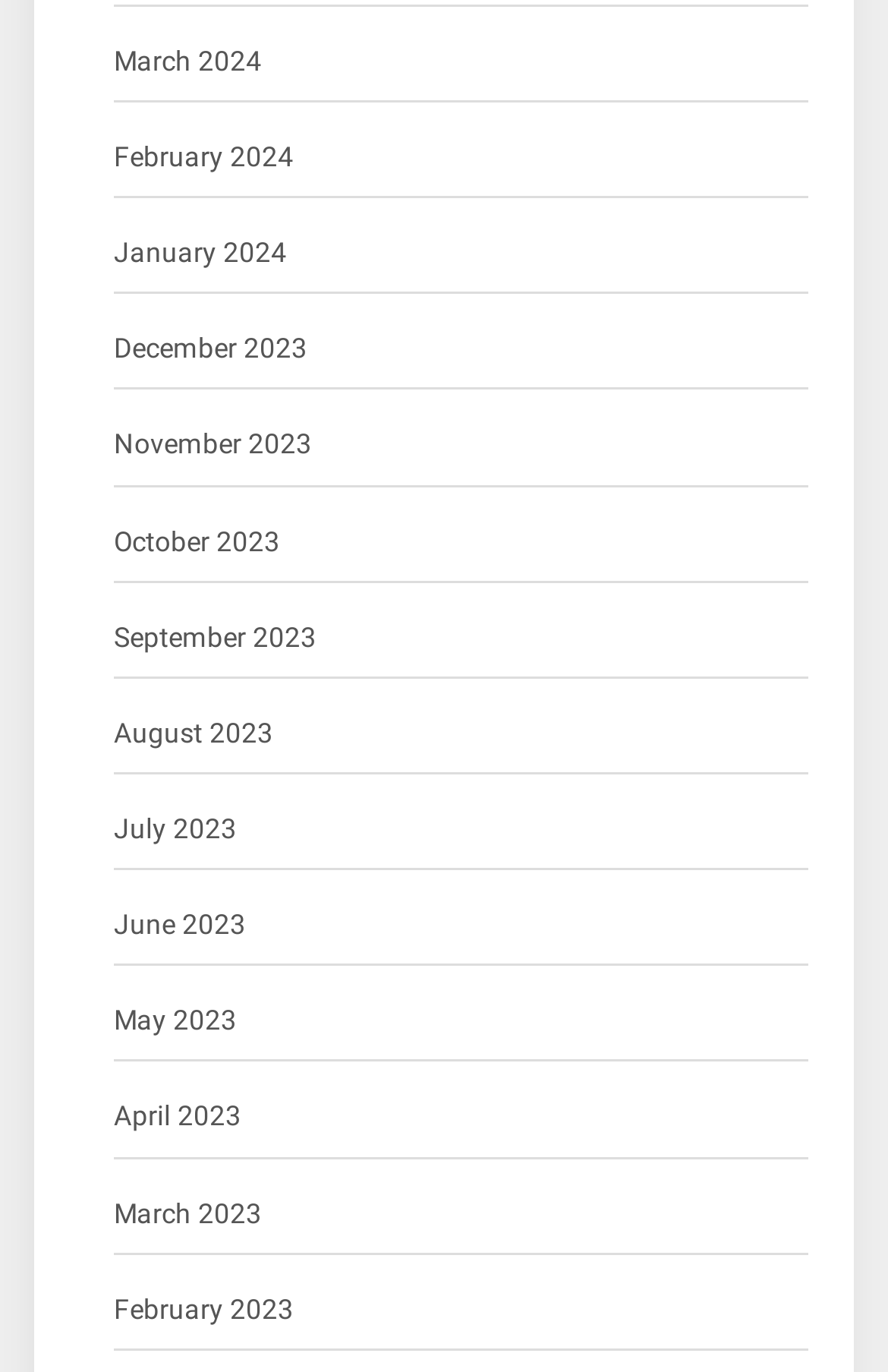Identify the bounding box for the described UI element: "November 2023".

[0.128, 0.308, 0.351, 0.343]